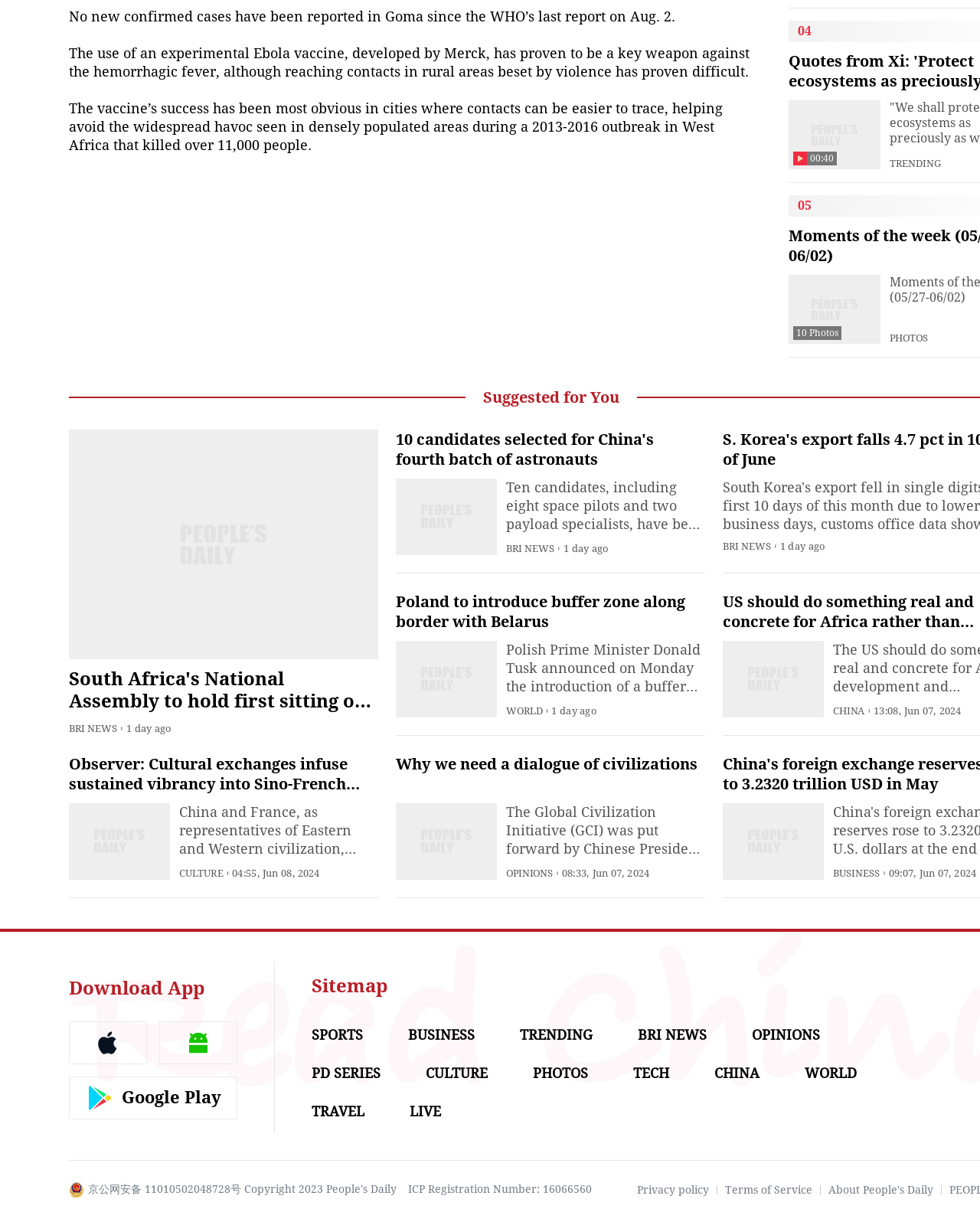Specify the bounding box coordinates of the element's region that should be clicked to achieve the following instruction: "Download the People's Daily English language App". The bounding box coordinates consist of four float numbers between 0 and 1, in the format [left, top, right, bottom].

[0.07, 0.8, 0.209, 0.817]